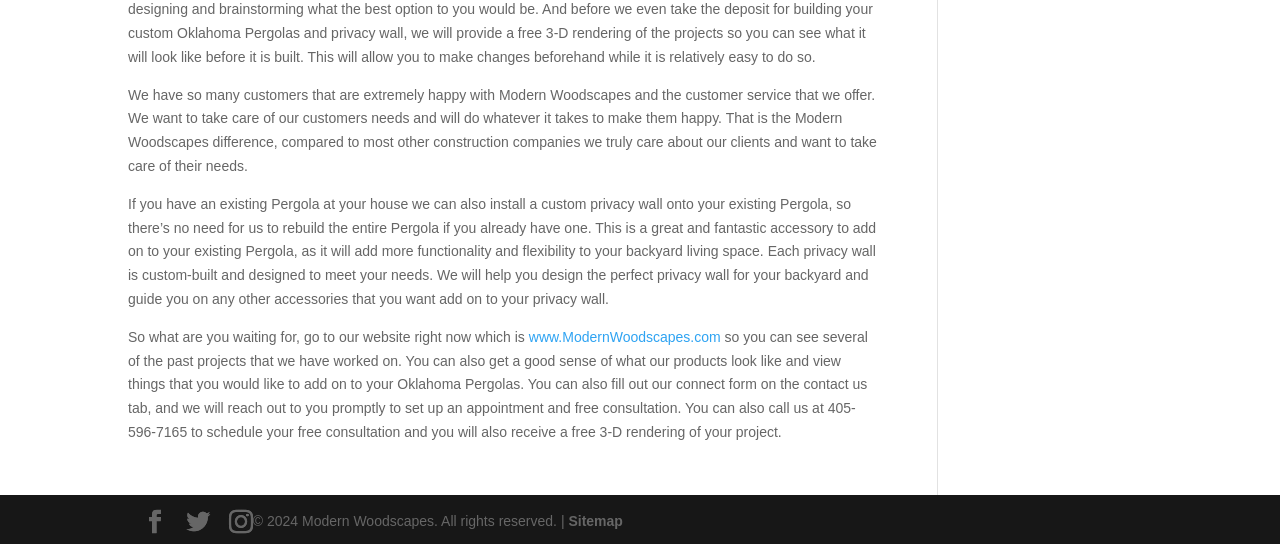How can you schedule a free consultation?
Give a detailed response to the question by analyzing the screenshot.

The webpage provides two ways to schedule a free consultation: you can fill out the connect form on the contact us tab or call 405-596-7165, as mentioned in the third paragraph.